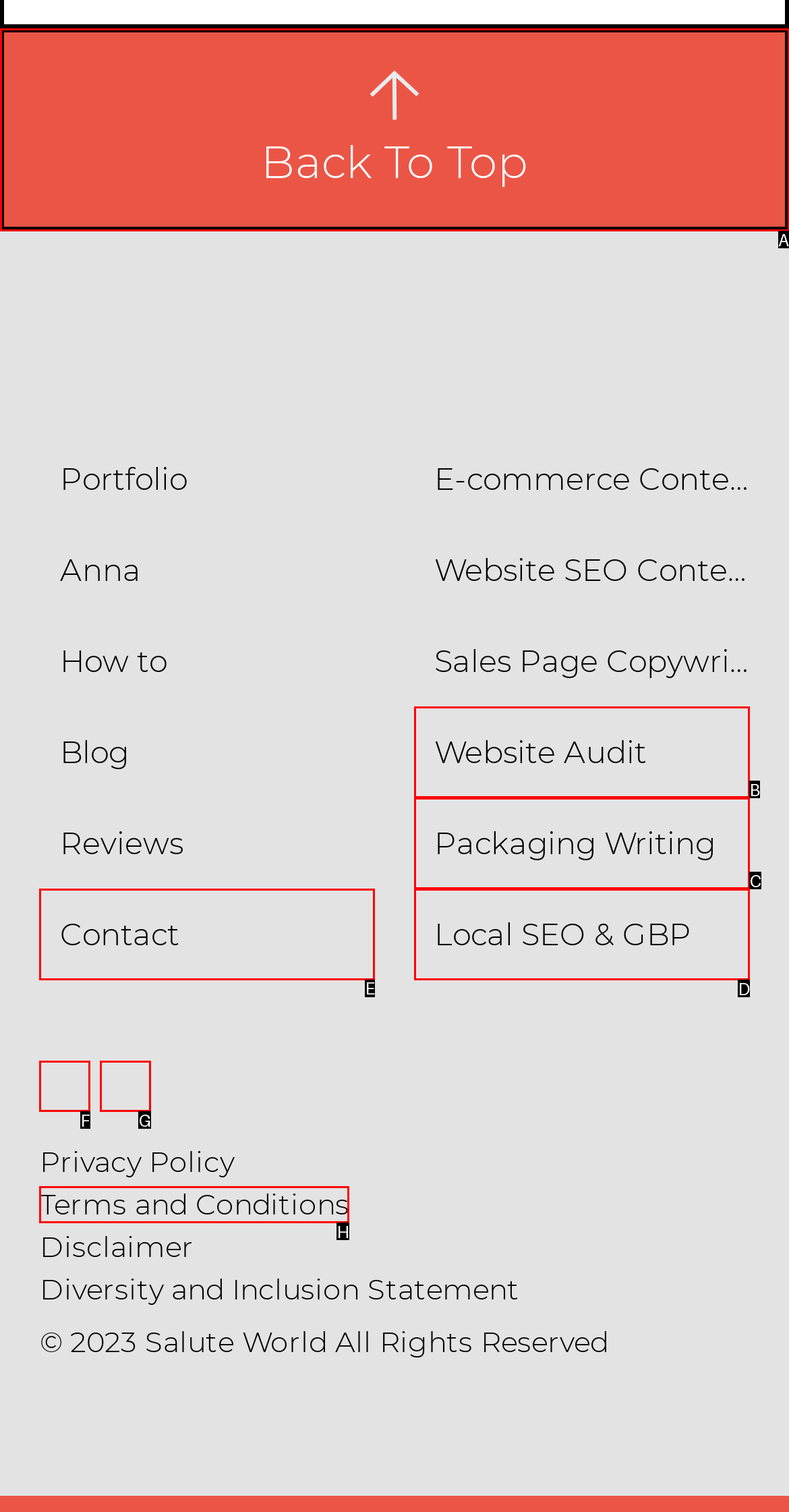For the given instruction: Contact us, determine which boxed UI element should be clicked. Answer with the letter of the corresponding option directly.

E